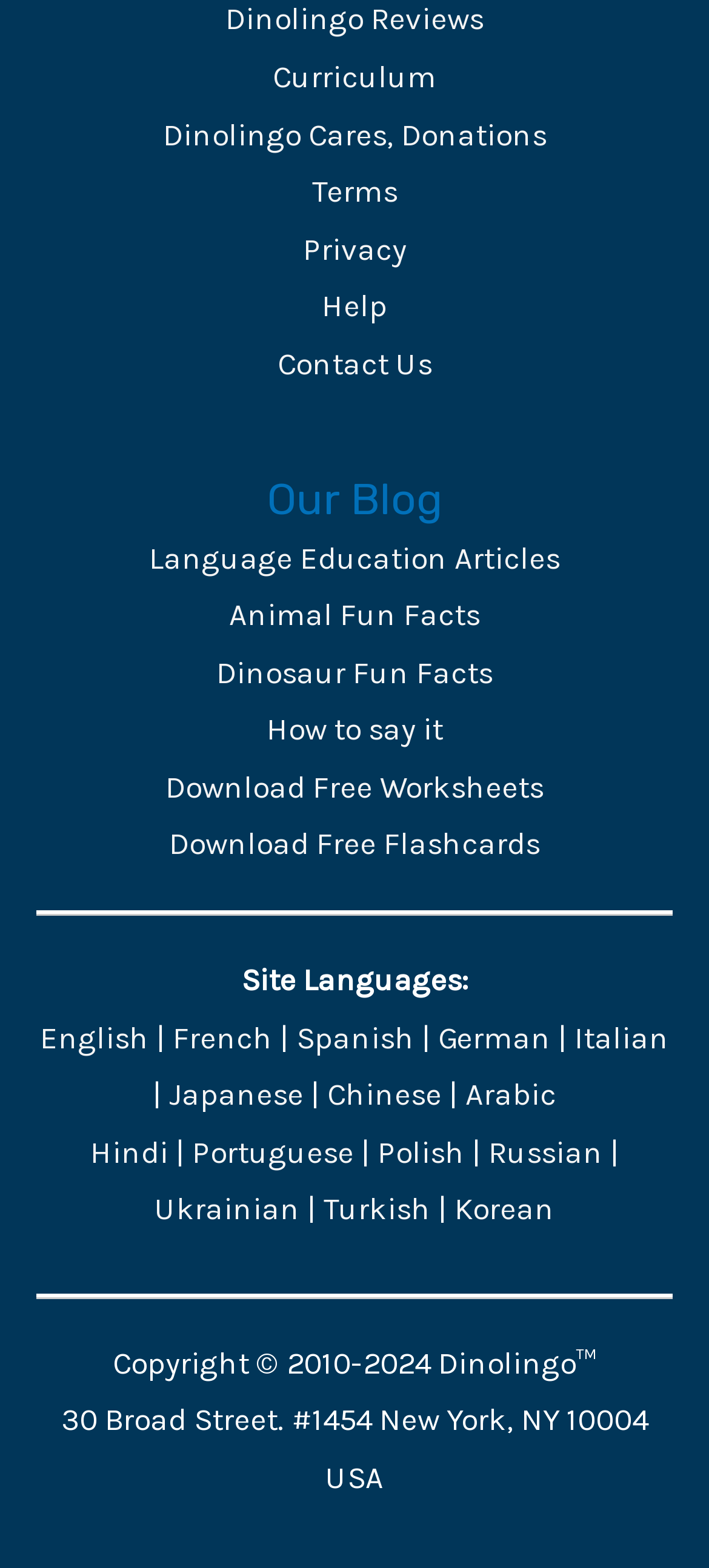Calculate the bounding box coordinates of the UI element given the description: "Sprint".

None